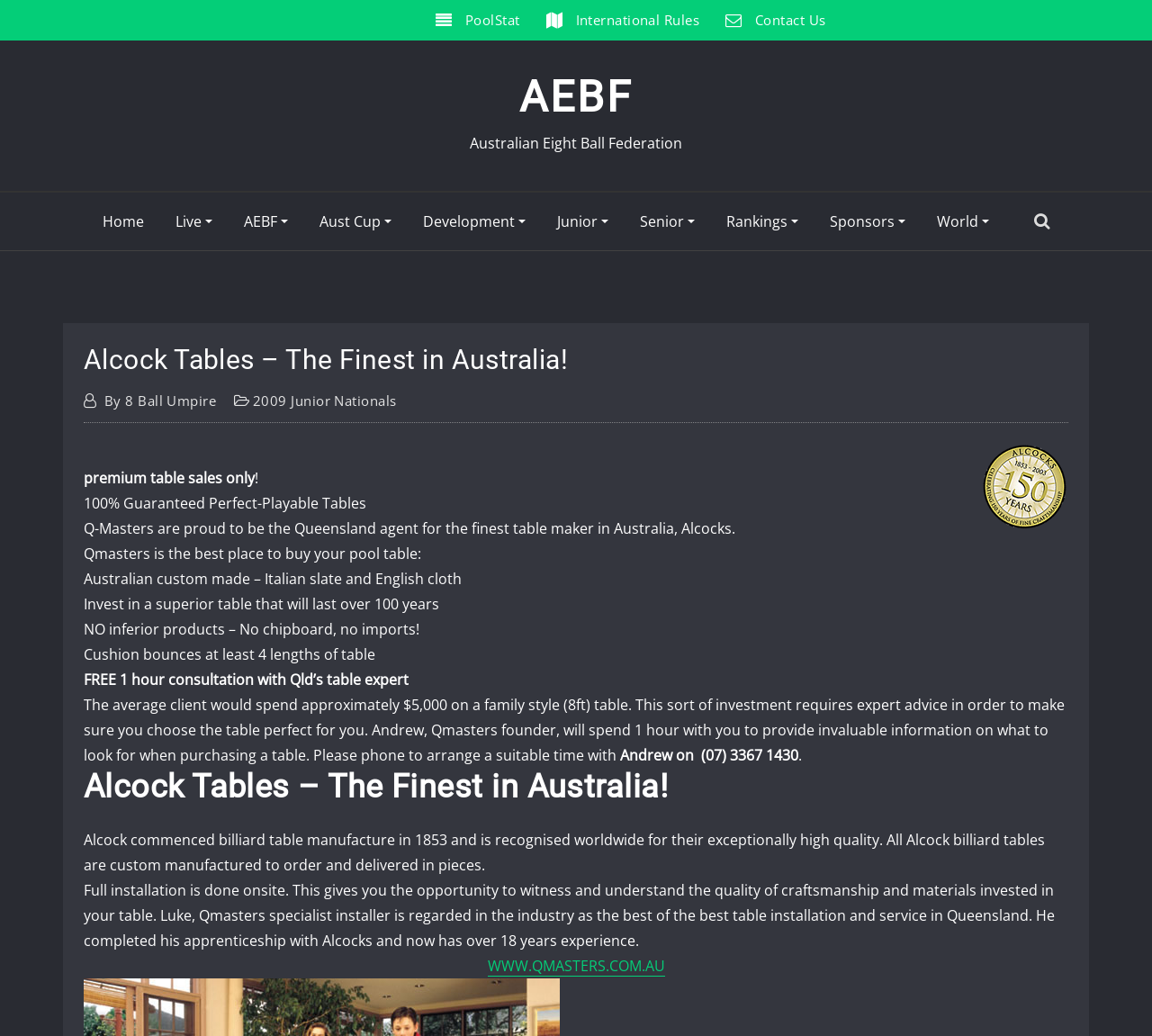Can you provide the bounding box coordinates for the element that should be clicked to implement the instruction: "Click on the 'Contact Us' link"?

[0.655, 0.011, 0.717, 0.028]